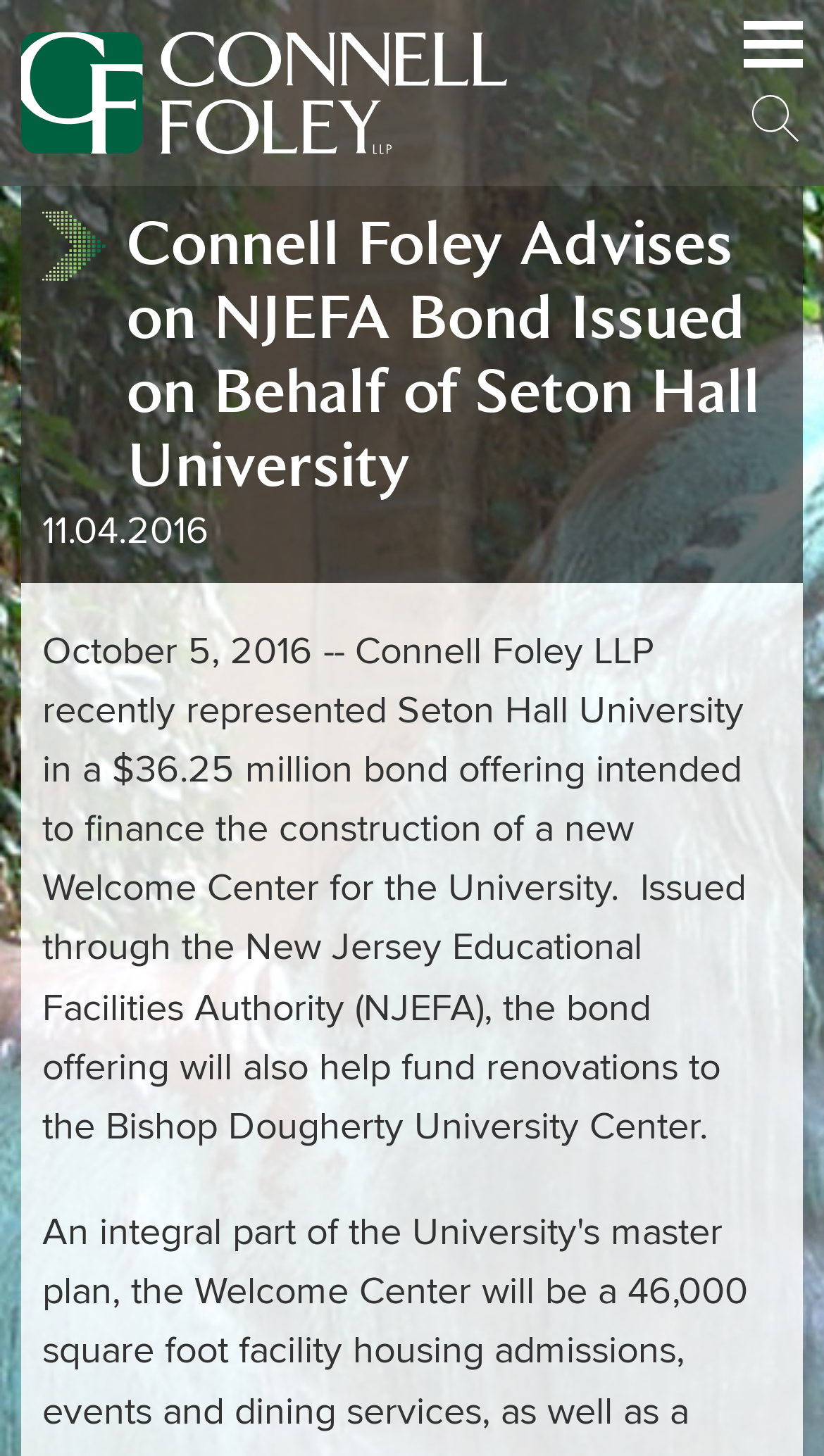Provide the bounding box coordinates of the UI element this sentence describes: "parent_node: Main Menu".

[0.908, 0.065, 0.974, 0.097]